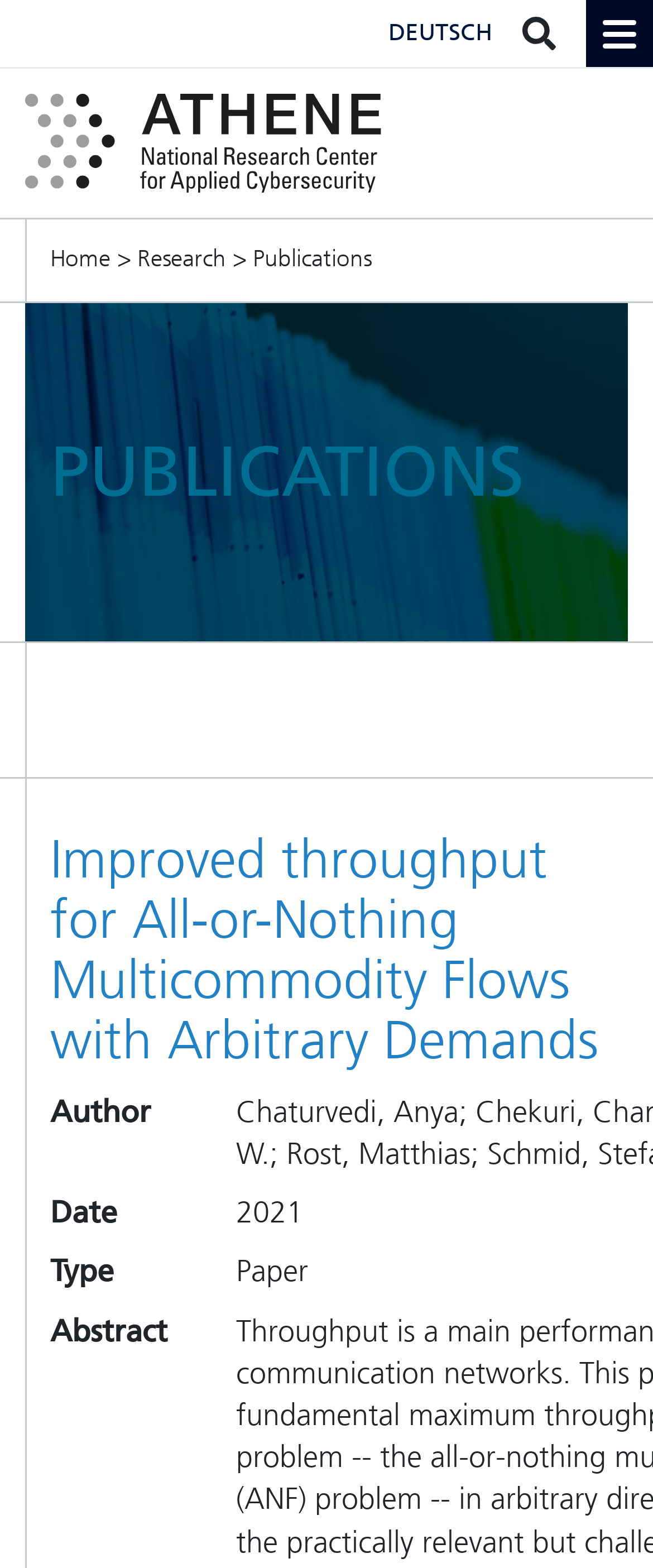Respond with a single word or phrase to the following question:
How many row headers are there?

3